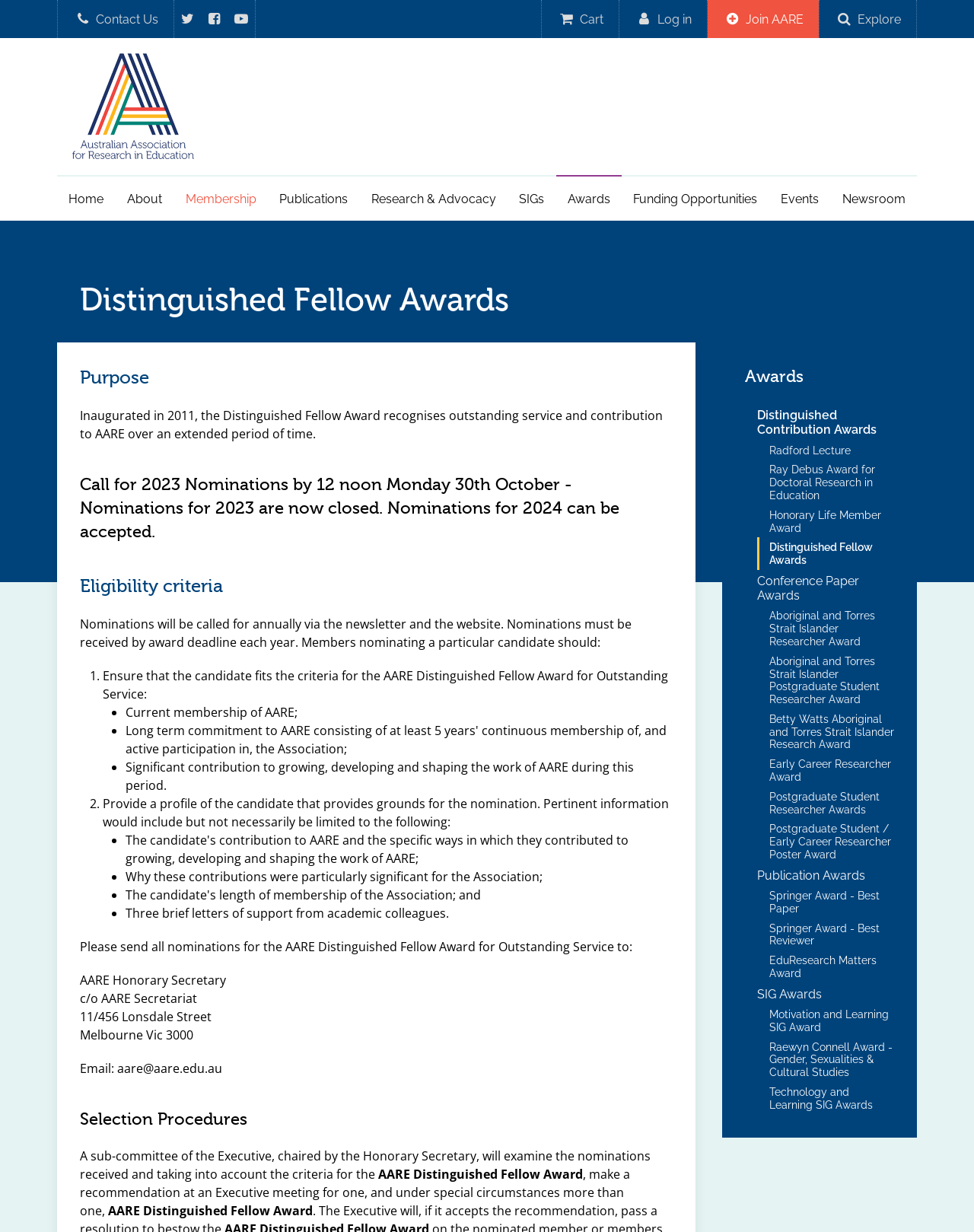How many eligibility criteria are listed for the Distinguished Fellow Award?
Look at the image and provide a short answer using one word or a phrase.

Two